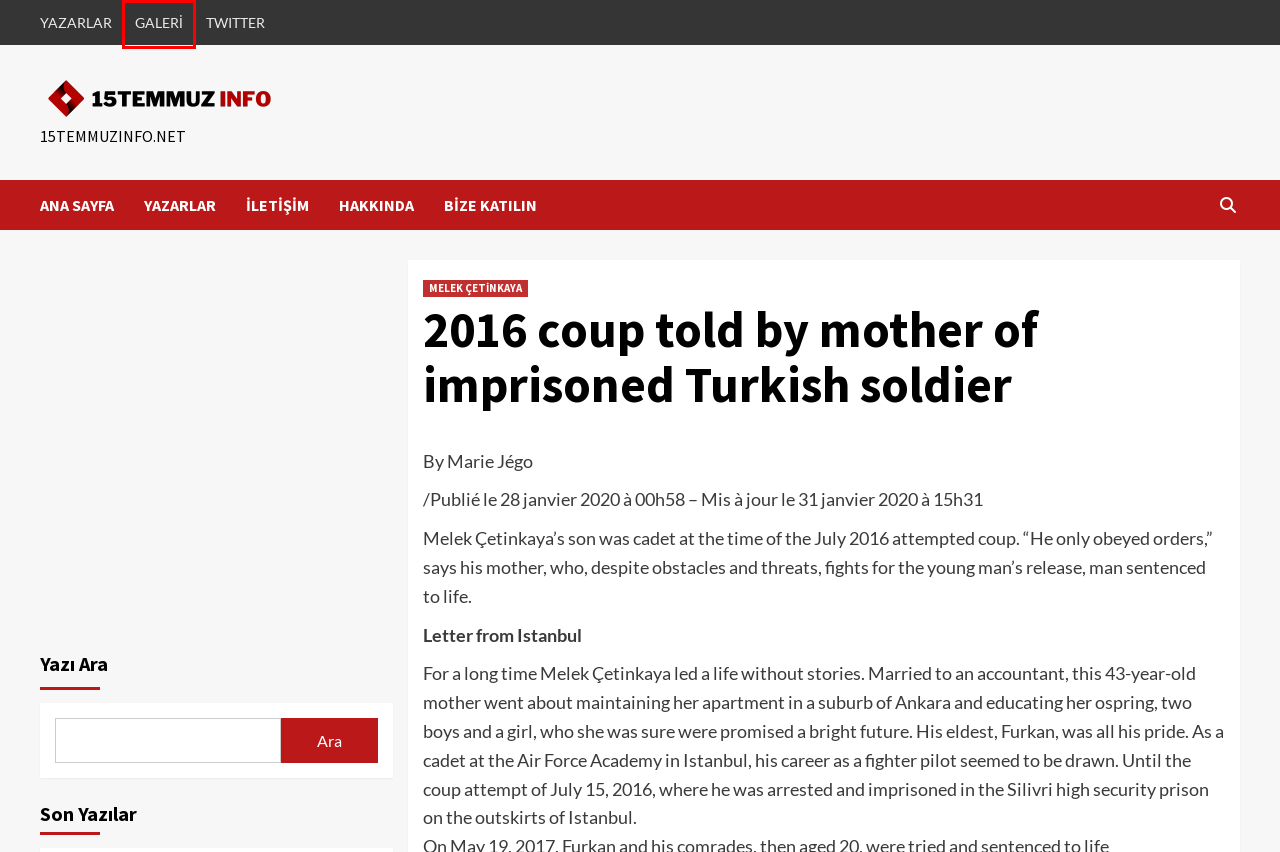Given a screenshot of a webpage featuring a red bounding box, identify the best matching webpage description for the new page after the element within the red box is clicked. Here are the options:
A. UMUT GÜÇLÜER
B. 15temmuzinfo.net
C. MELEK ÇETİNKAYA
D. GALERİ
E. YAZARLAR
F. BİZE KATILIN
G. Hakkında
H. İLETİŞİM

D